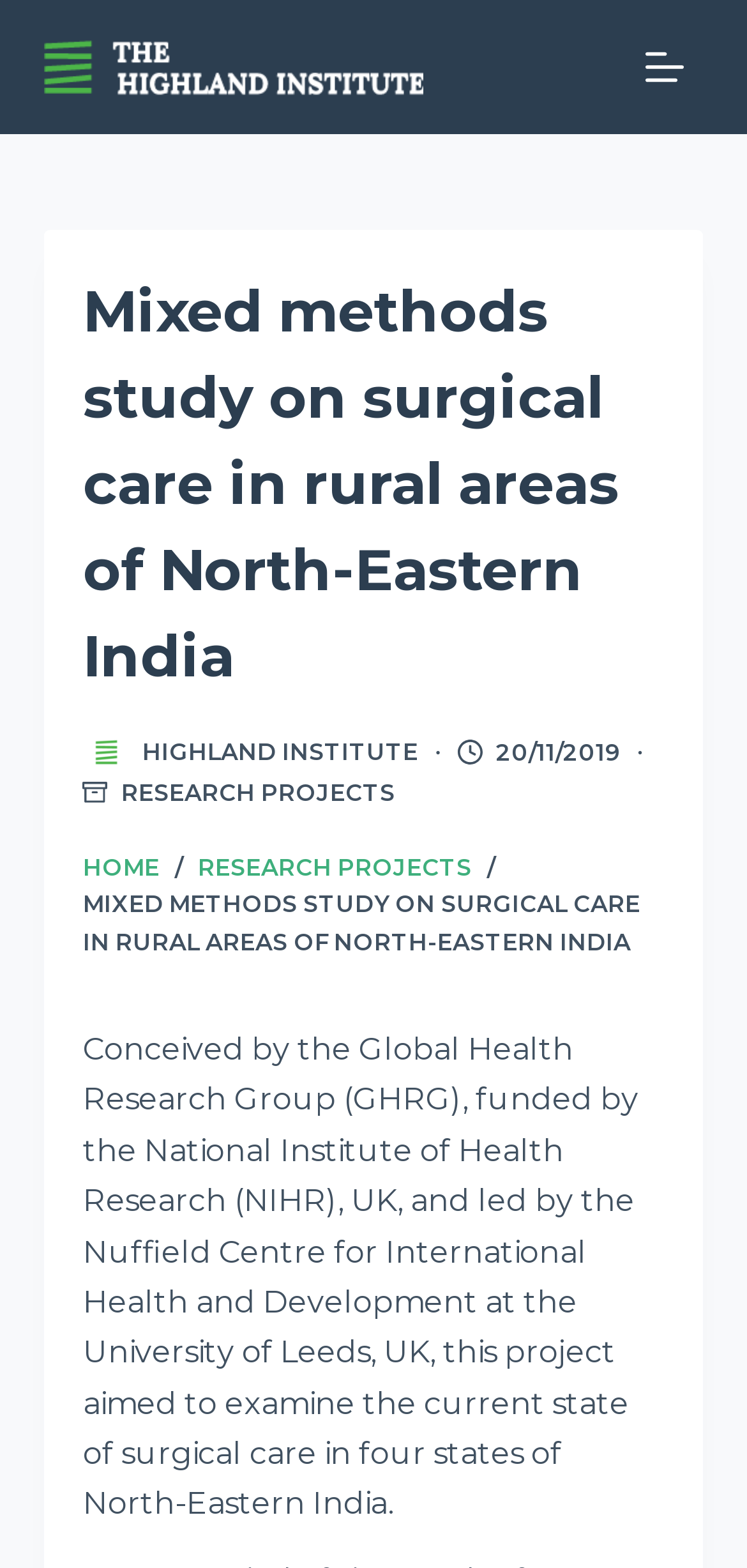What is the name of the institute leading this project?
Using the screenshot, give a one-word or short phrase answer.

Nuffield Centre for International Health and Development